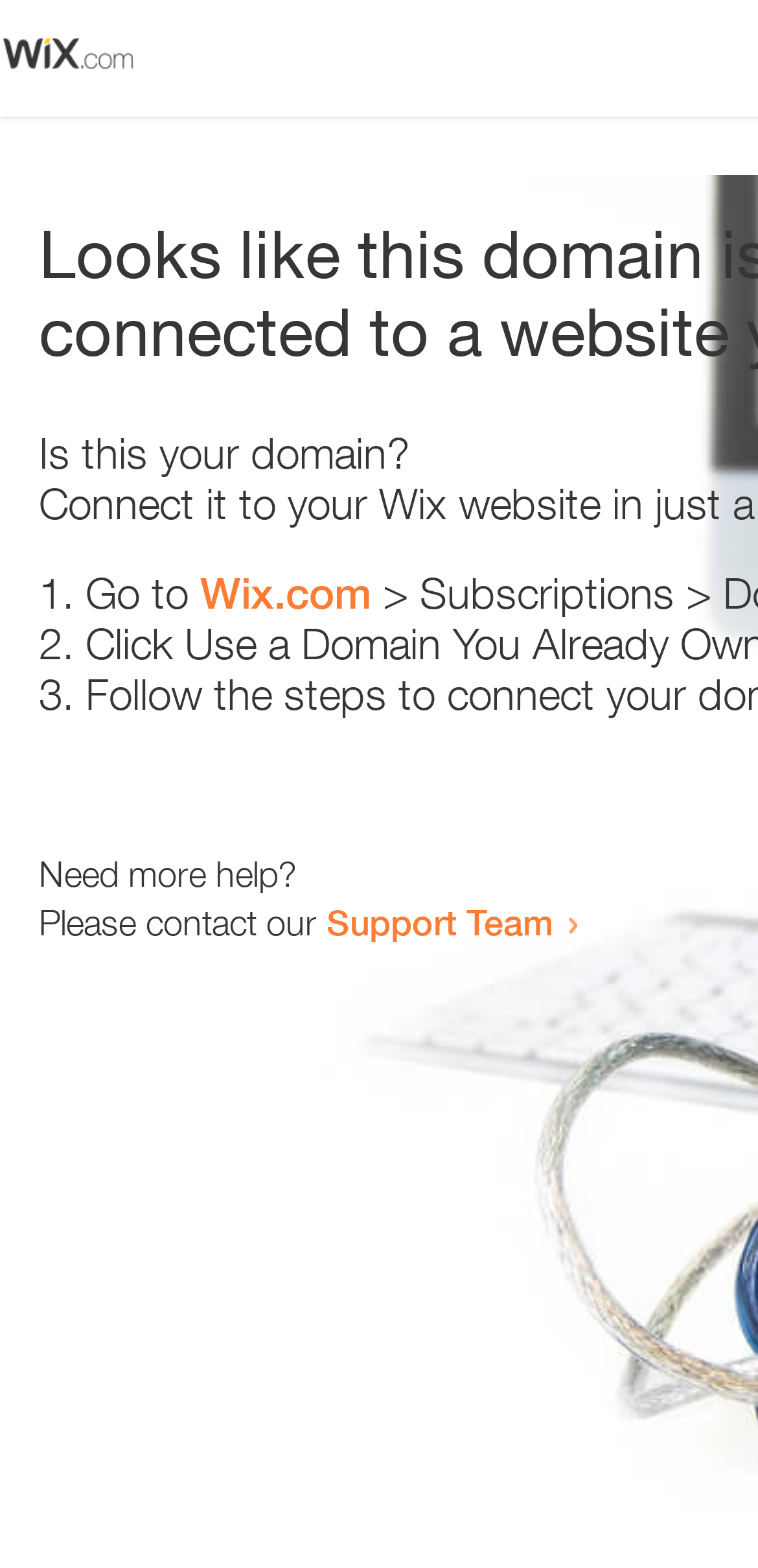Find the UI element described as: "Support Team" and predict its bounding box coordinates. Ensure the coordinates are four float numbers between 0 and 1, [left, top, right, bottom].

[0.431, 0.574, 0.731, 0.601]